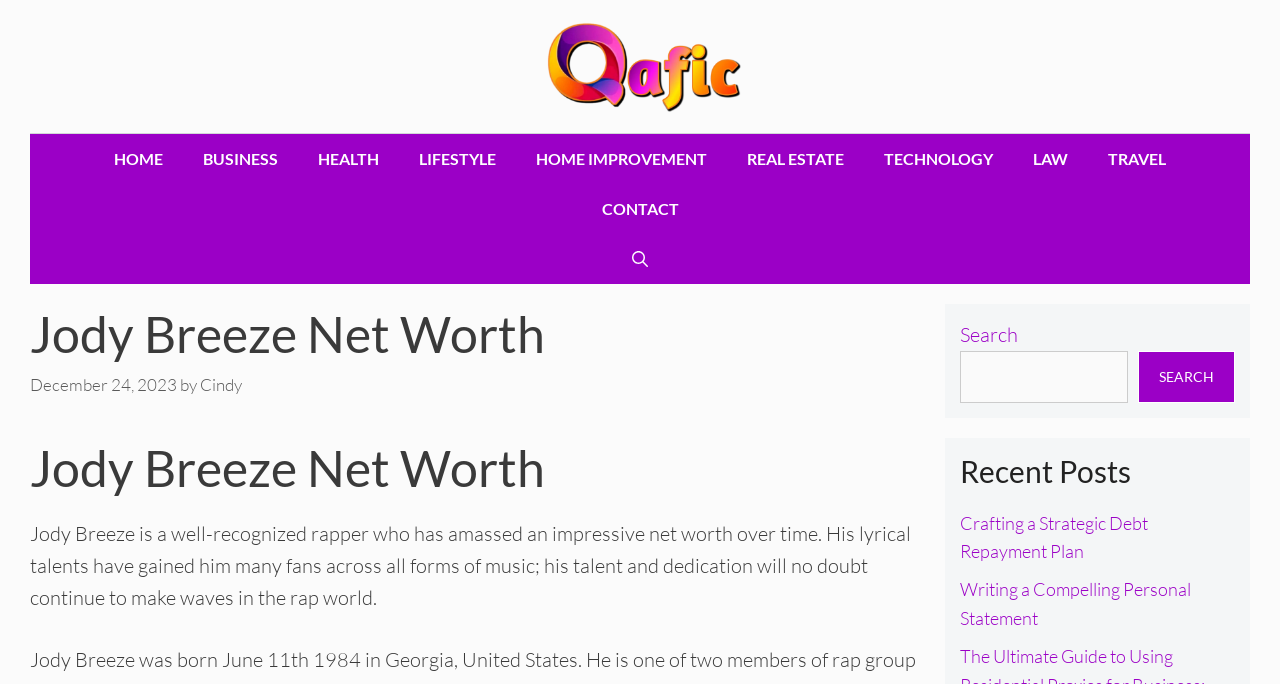Please locate the bounding box coordinates of the element's region that needs to be clicked to follow the instruction: "Search for something". The bounding box coordinates should be provided as four float numbers between 0 and 1, i.e., [left, top, right, bottom].

[0.889, 0.512, 0.965, 0.588]